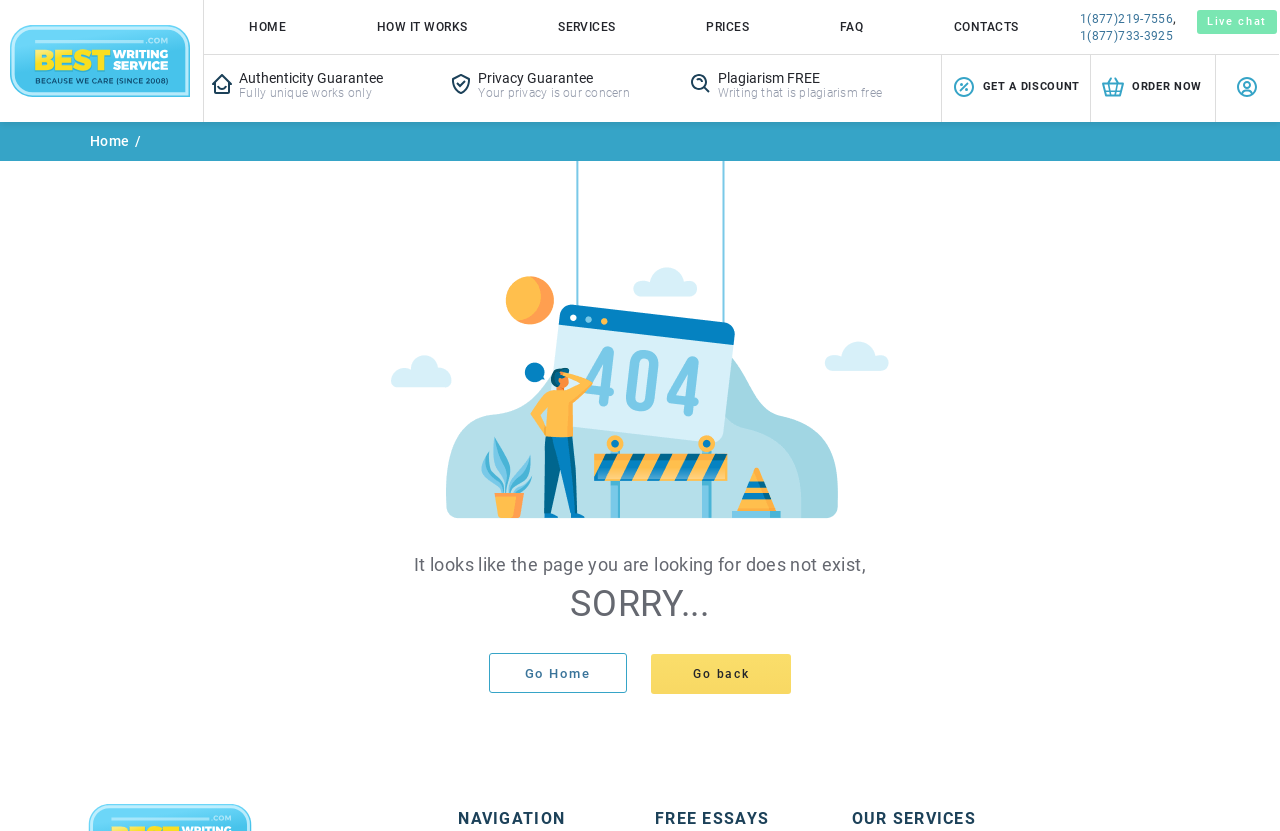For the following element description, predict the bounding box coordinates in the format (top-left x, top-left y, bottom-right x, bottom-right y). All values should be floating point numbers between 0 and 1. Description: 1(877)219-7556

[0.844, 0.014, 0.916, 0.031]